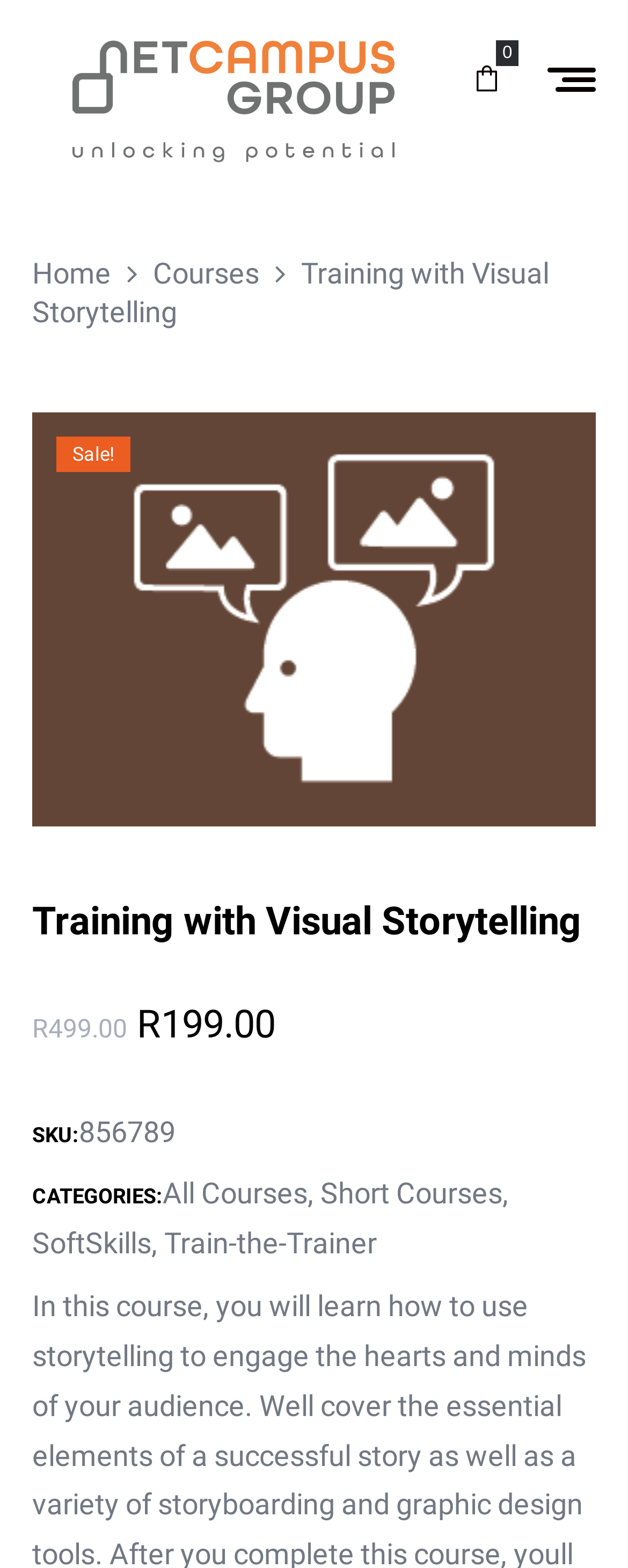Use one word or a short phrase to answer the question provided: 
What is the current price of the course?

R199.00